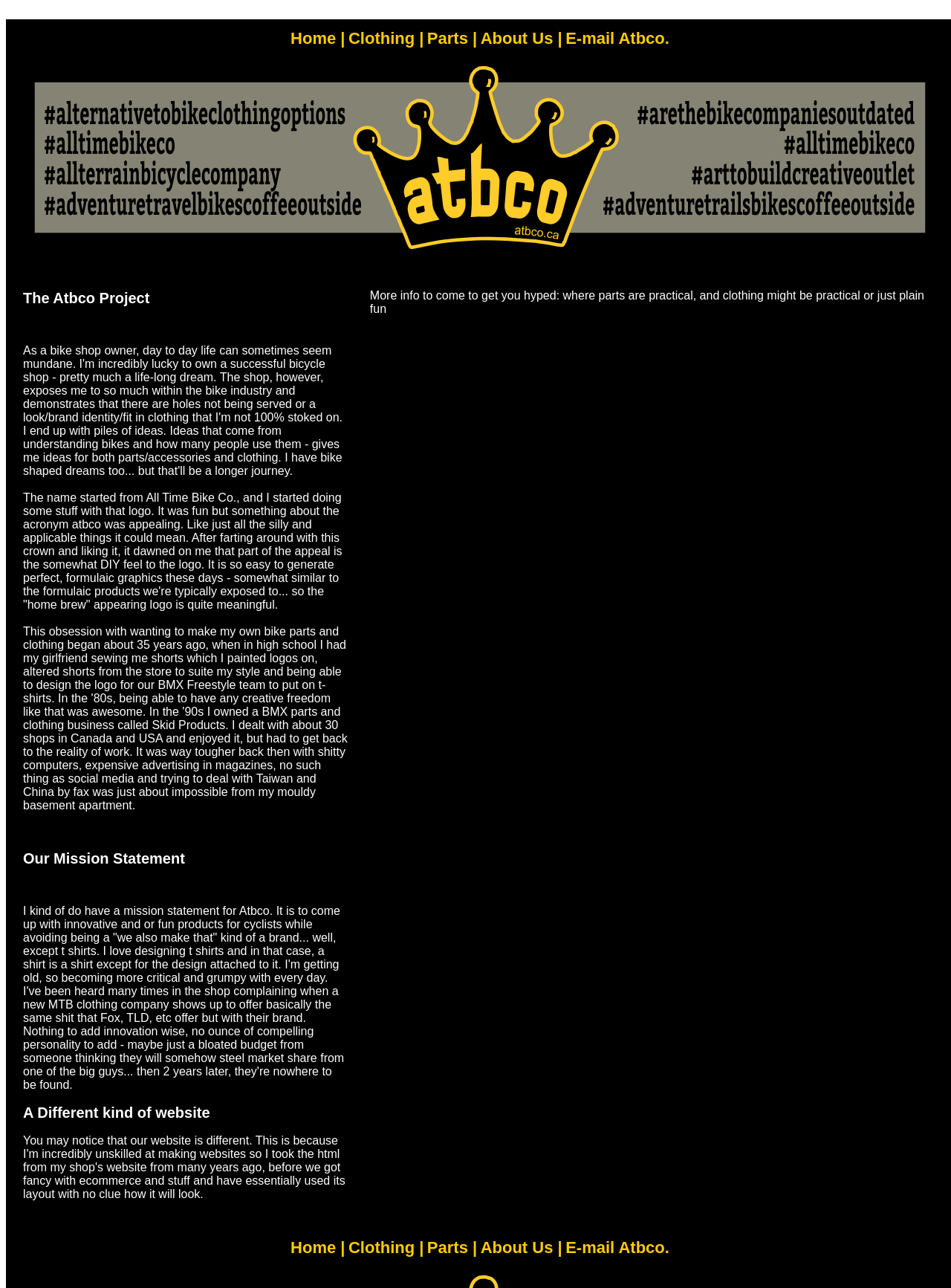Locate the bounding box coordinates of the element's region that should be clicked to carry out the following instruction: "Explore Clothing options". The coordinates need to be four float numbers between 0 and 1, i.e., [left, top, right, bottom].

[0.366, 0.023, 0.446, 0.037]